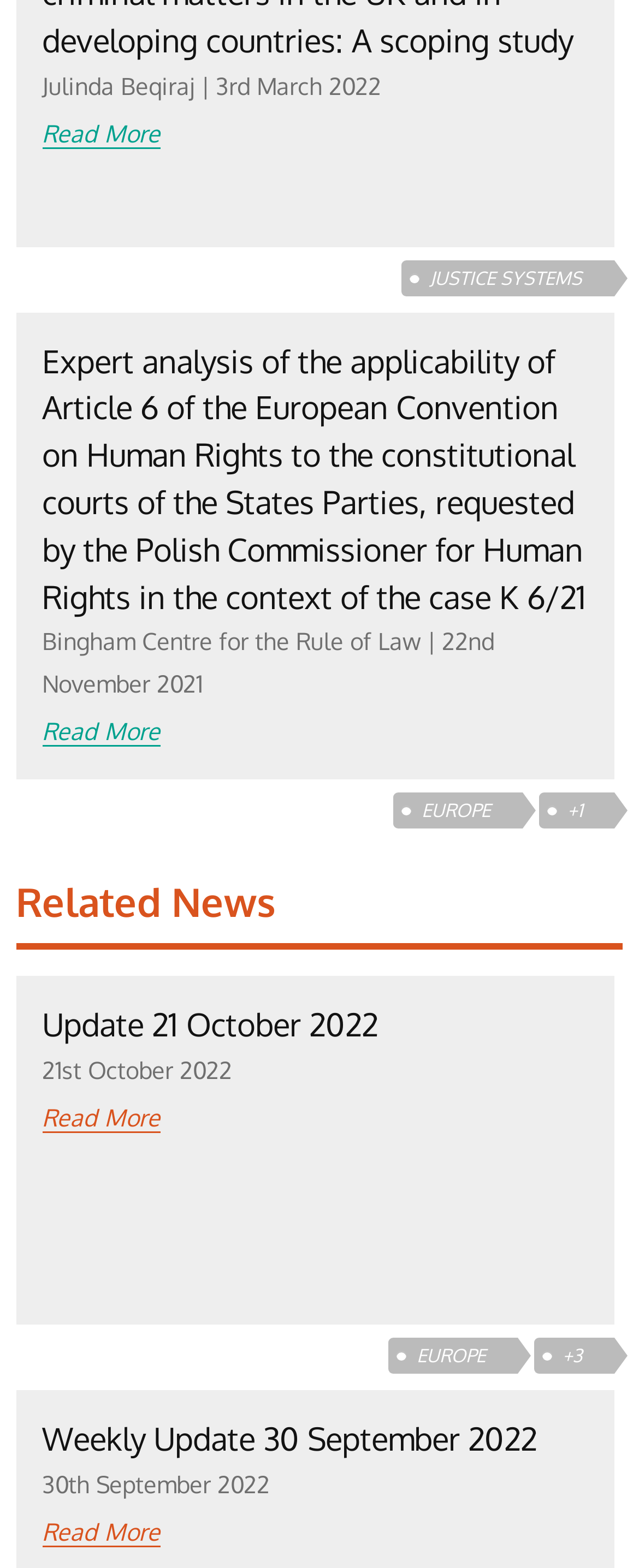How many news items are there under the 'JUSTICE SYSTEMS' category?
Your answer should be a single word or phrase derived from the screenshot.

+1